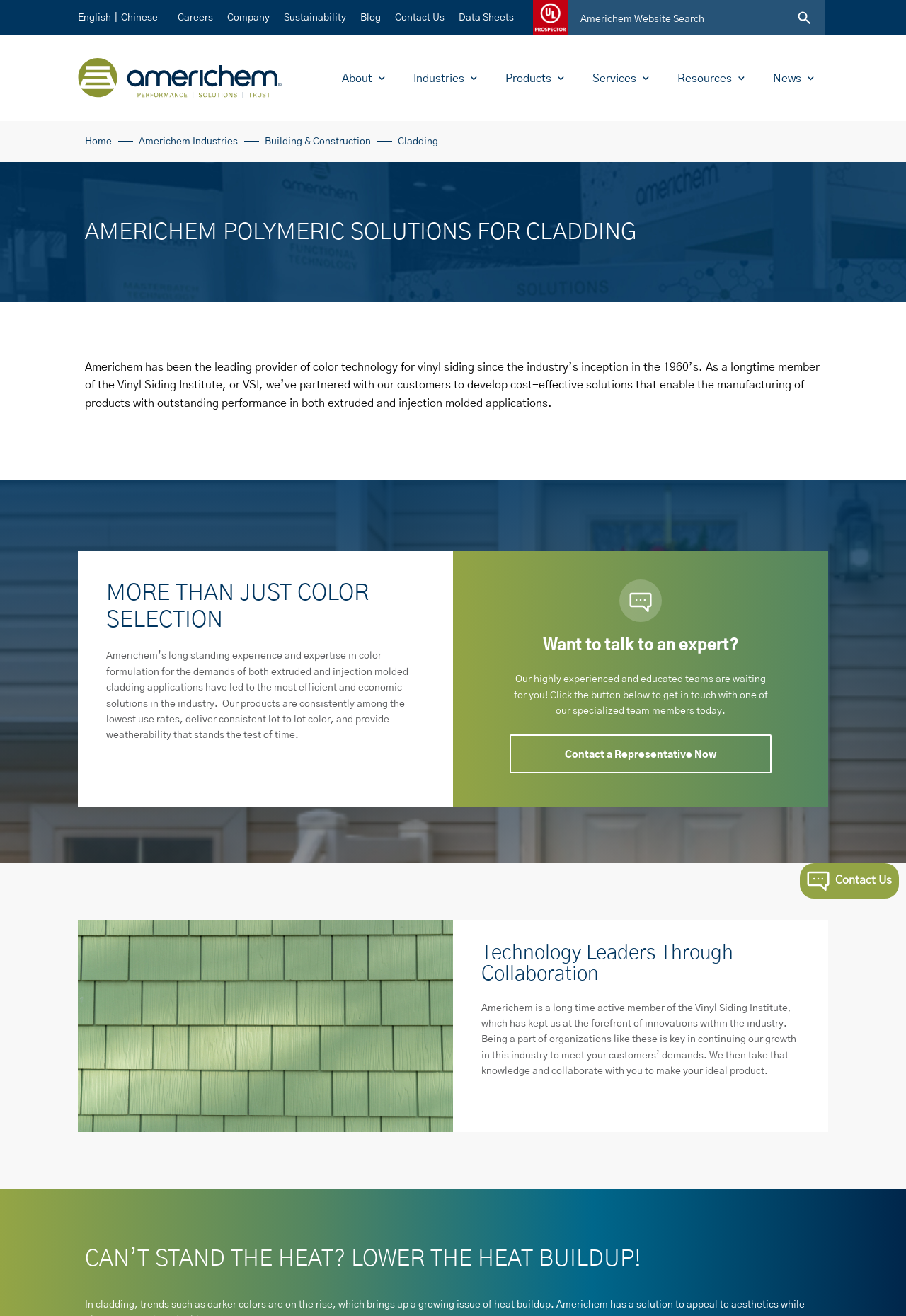Identify the bounding box coordinates of the clickable region required to complete the instruction: "Read about cladding polymers". The coordinates should be given as four float numbers within the range of 0 and 1, i.e., [left, top, right, bottom].

[0.094, 0.166, 0.906, 0.186]